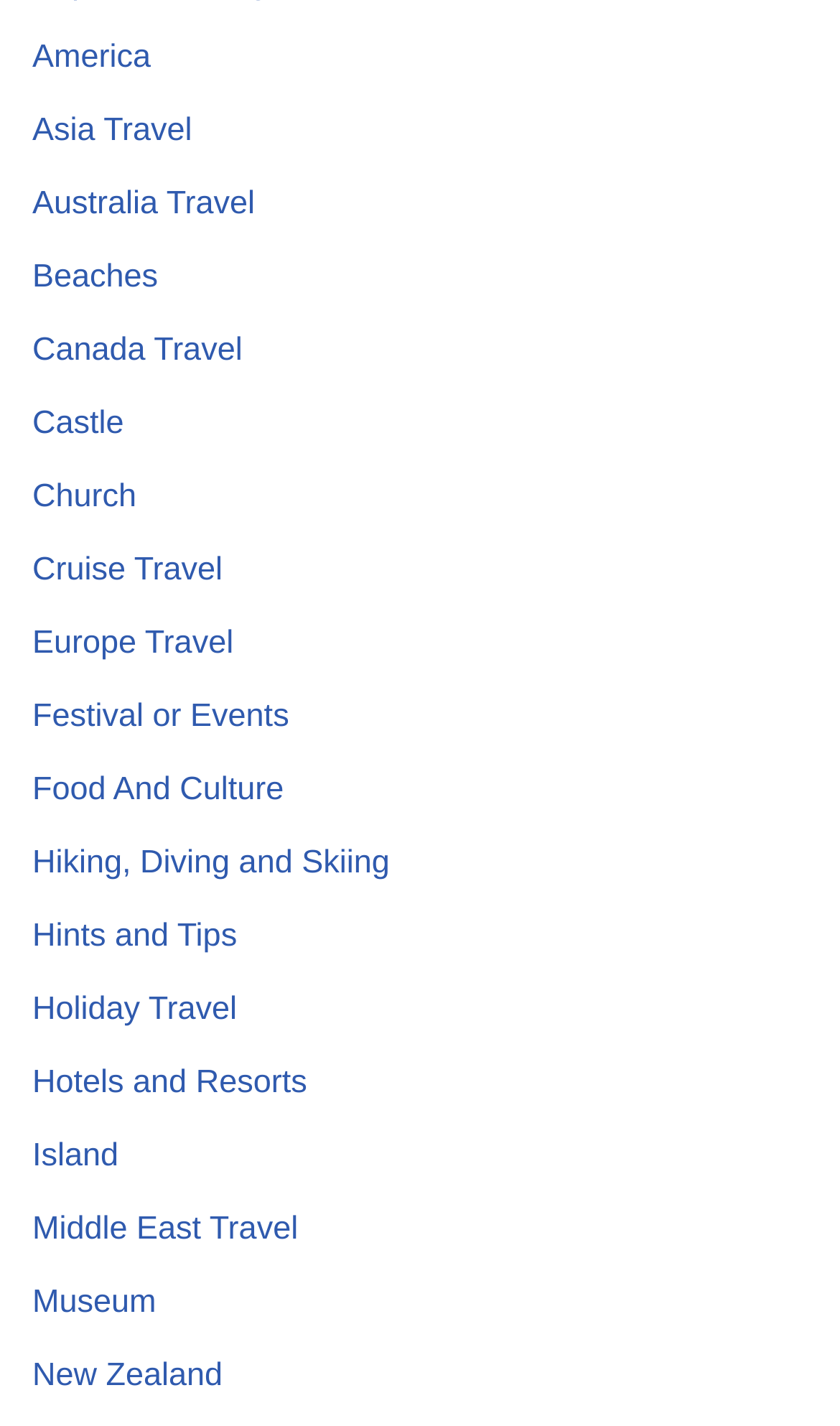Using the given description, provide the bounding box coordinates formatted as (top-left x, top-left y, bottom-right x, bottom-right y), with all values being floating point numbers between 0 and 1. Description: Island

[0.038, 0.798, 0.141, 0.824]